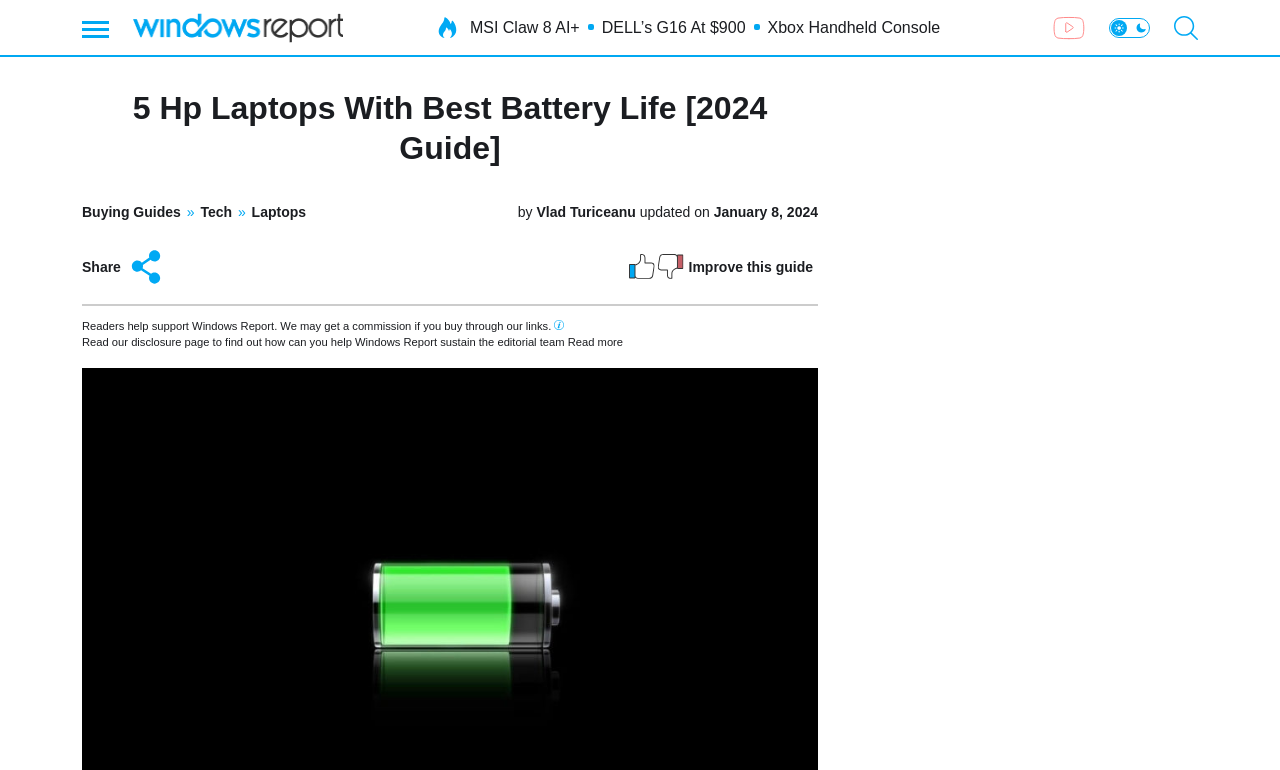Please answer the following question using a single word or phrase: 
When was the article last updated?

January 8, 2024